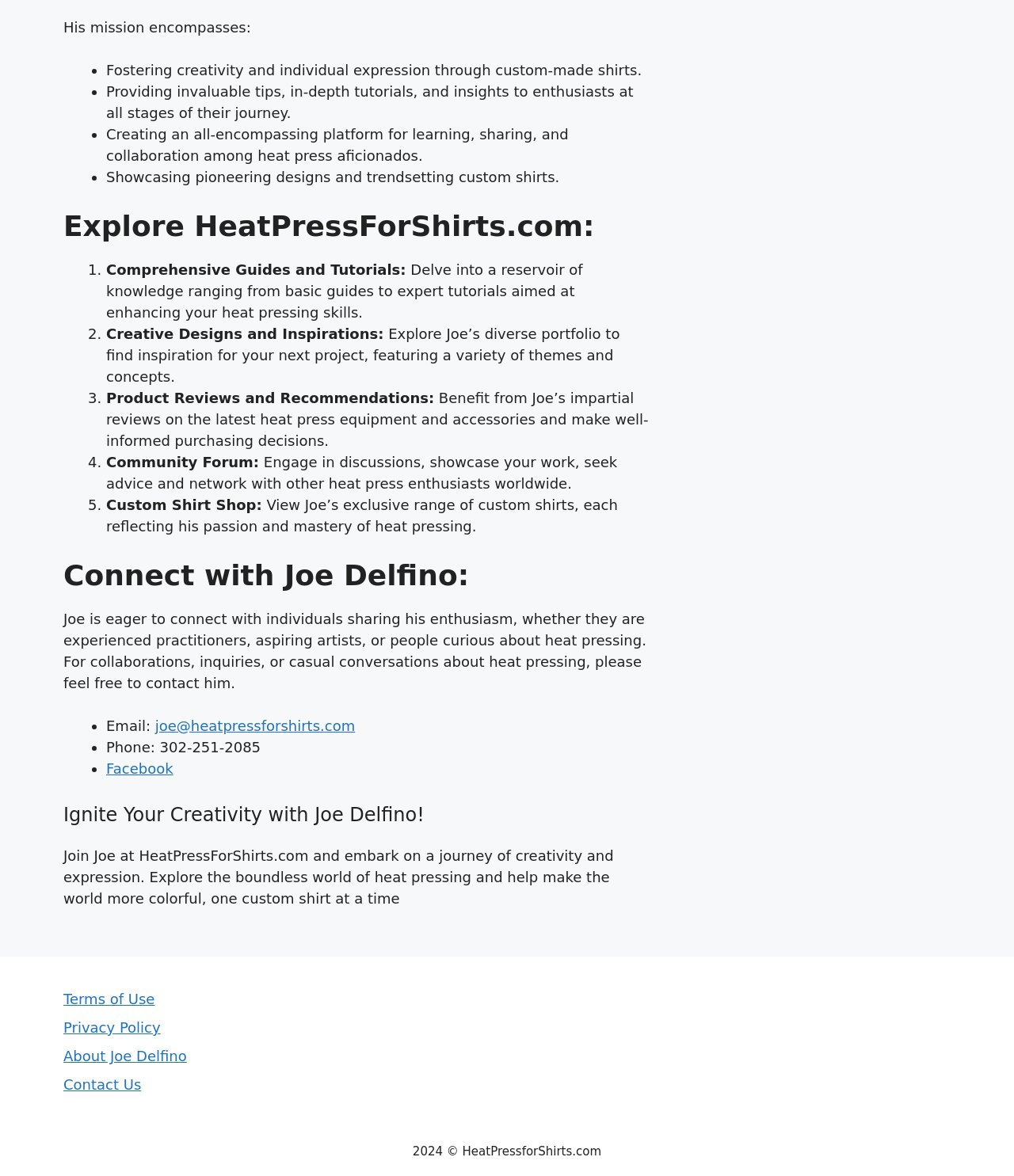What is the fourth item in the Explore HeatPressForShirts.com list? Based on the image, give a response in one word or a short phrase.

Product Reviews and Recommendations